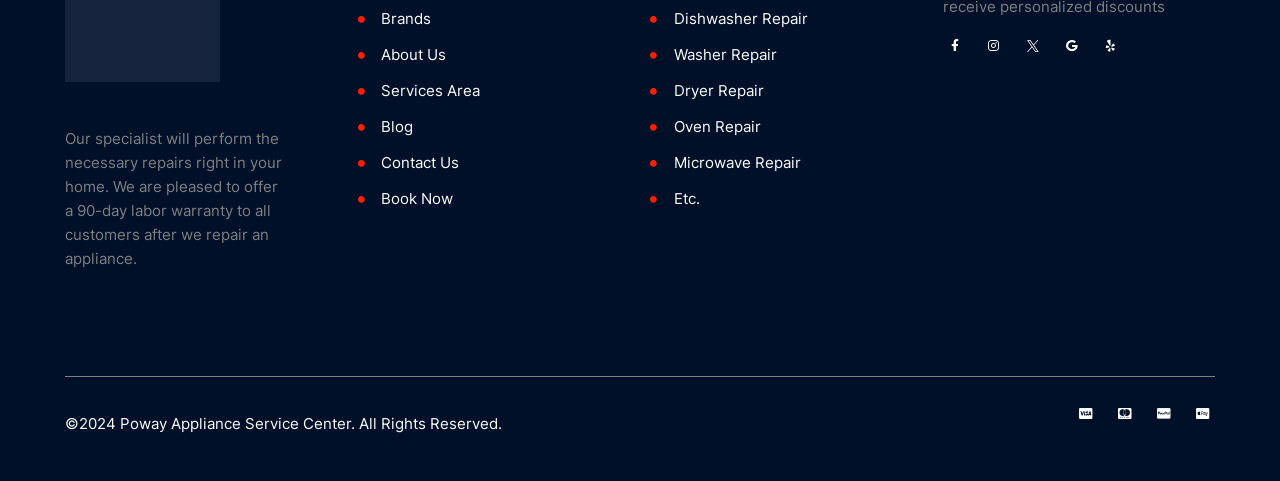Identify the bounding box coordinates of the region that should be clicked to execute the following instruction: "Visit the 'Dishwasher Repair' page".

[0.508, 0.015, 0.721, 0.065]